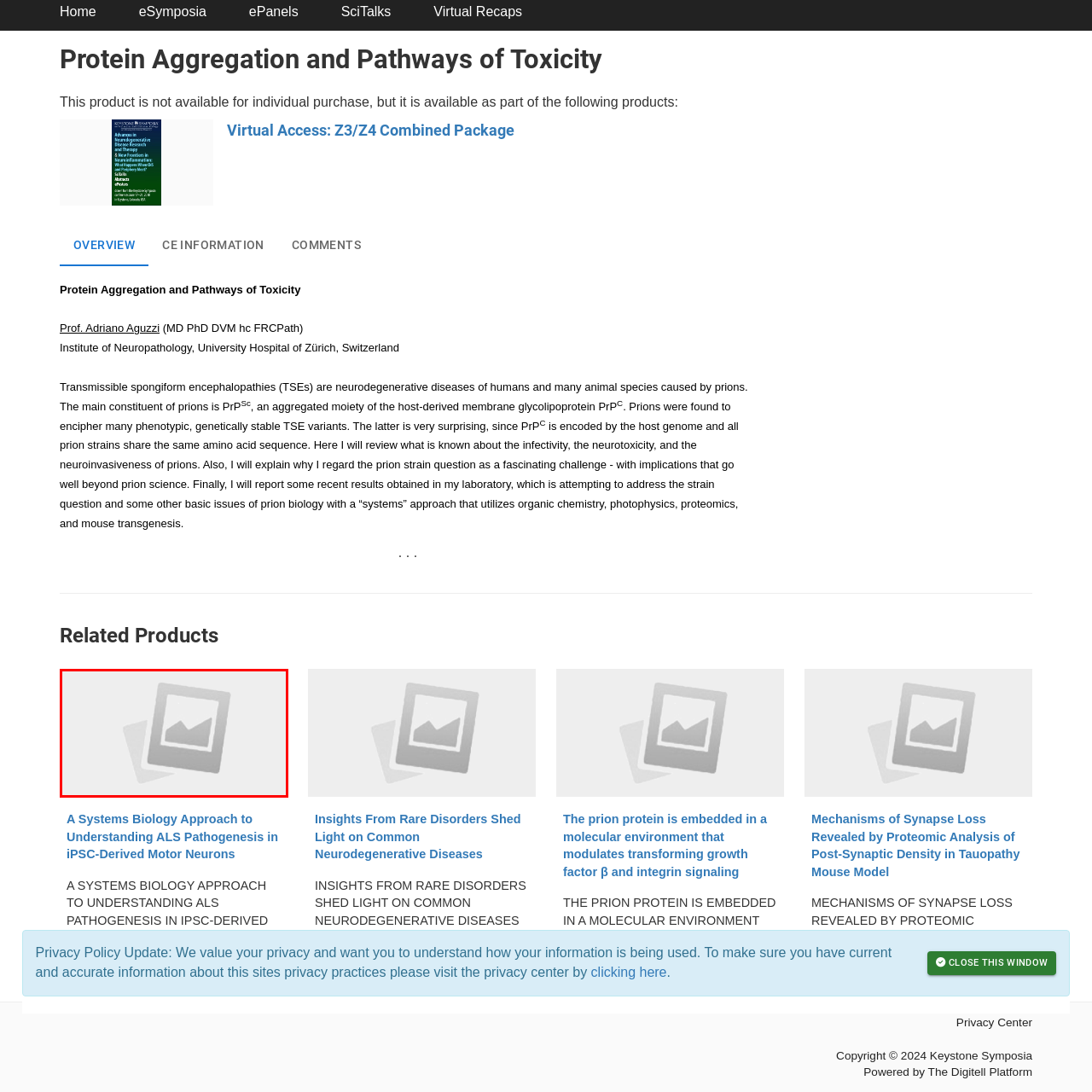Using the image highlighted in the red border, answer the following question concisely with a word or phrase:
What type of cells are being used in the research?

iPSC